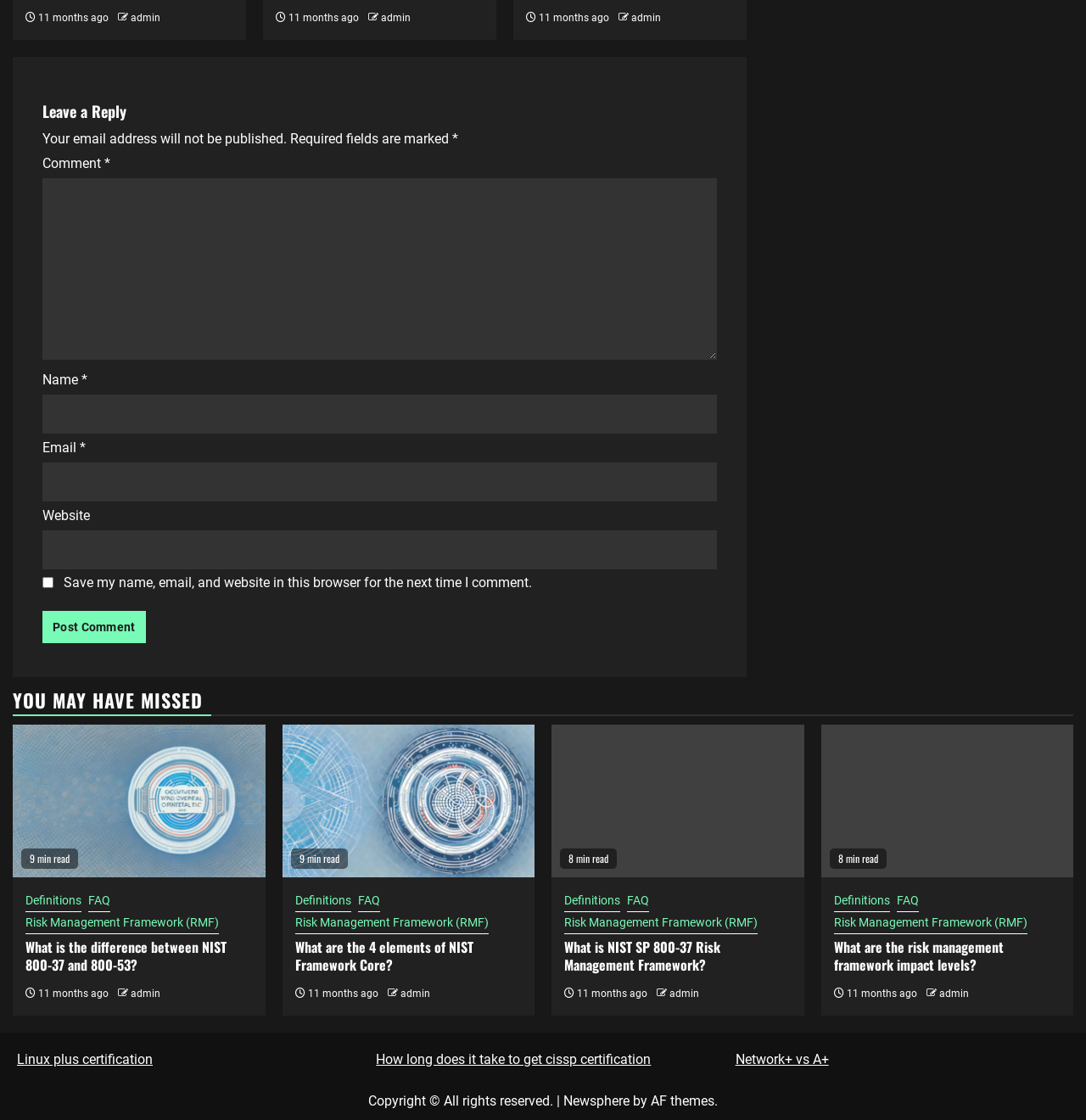Identify the bounding box coordinates of the area that should be clicked in order to complete the given instruction: "Post a comment". The bounding box coordinates should be four float numbers between 0 and 1, i.e., [left, top, right, bottom].

[0.039, 0.545, 0.134, 0.574]